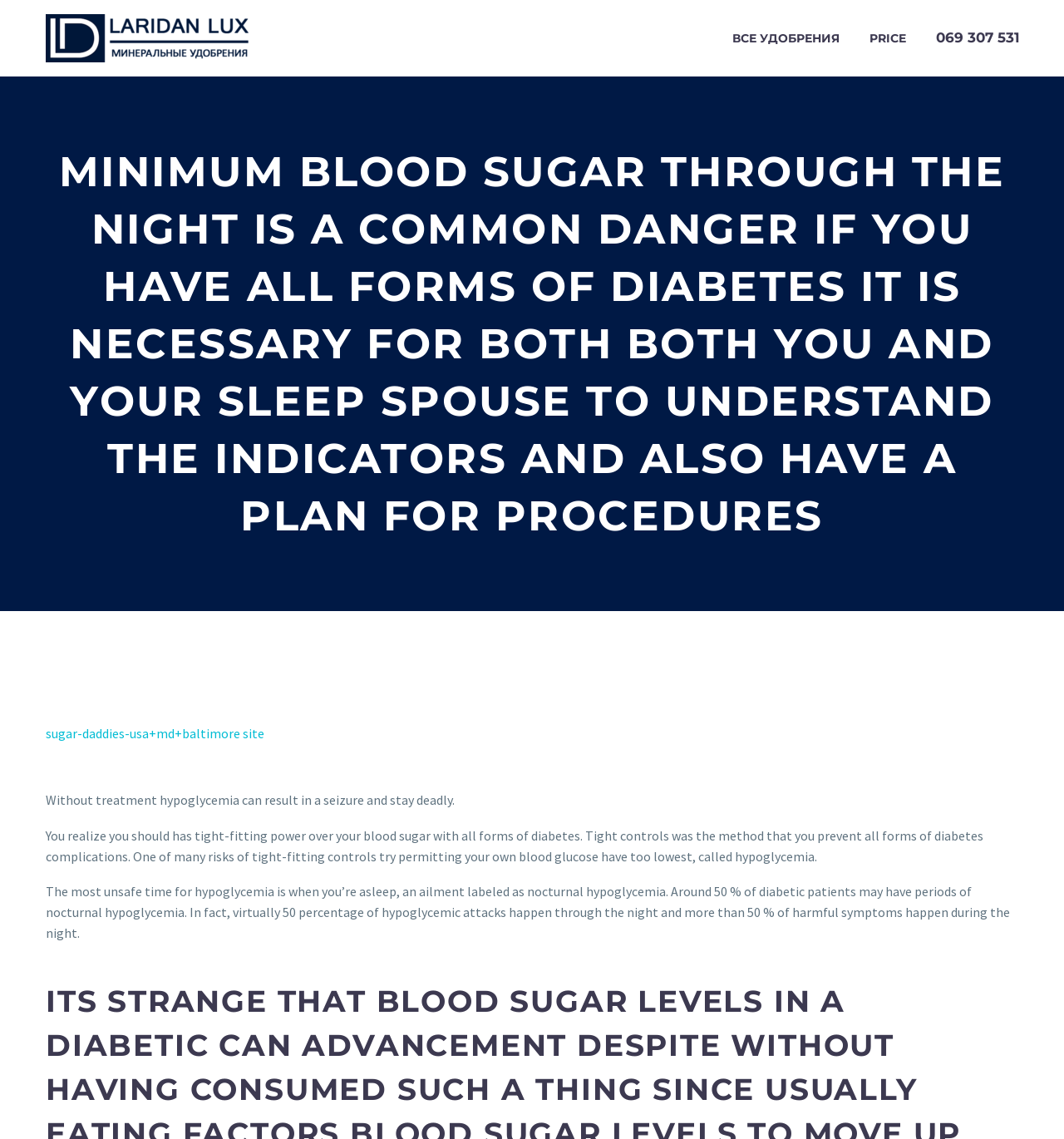Provide a brief response to the question below using a single word or phrase: 
What is the name of the condition when blood glucose levels drop too low during sleep?

Nocturnal hypoglycemia